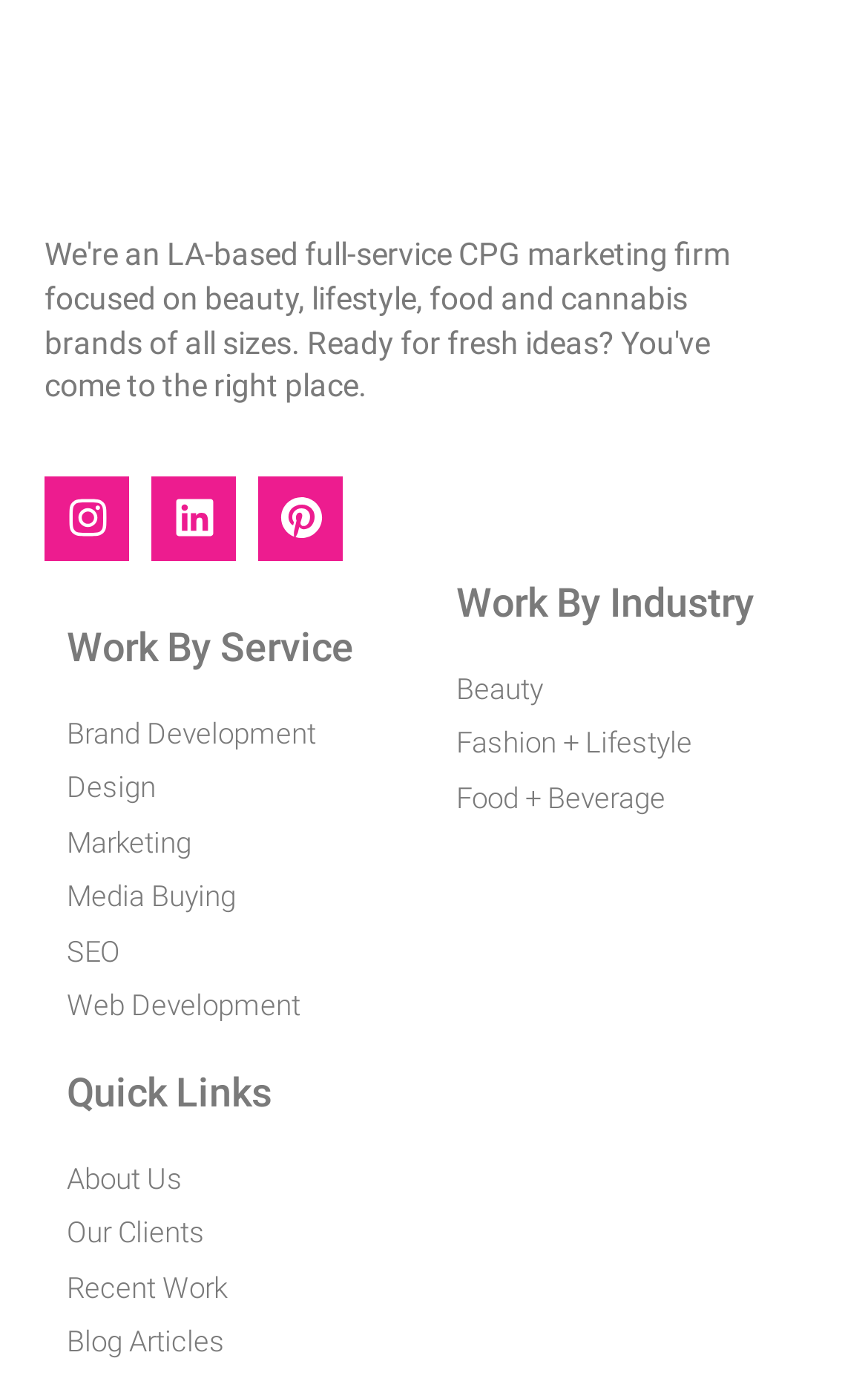Locate the bounding box coordinates of the element you need to click to accomplish the task described by this instruction: "Check out recent work".

[0.077, 0.915, 0.474, 0.946]